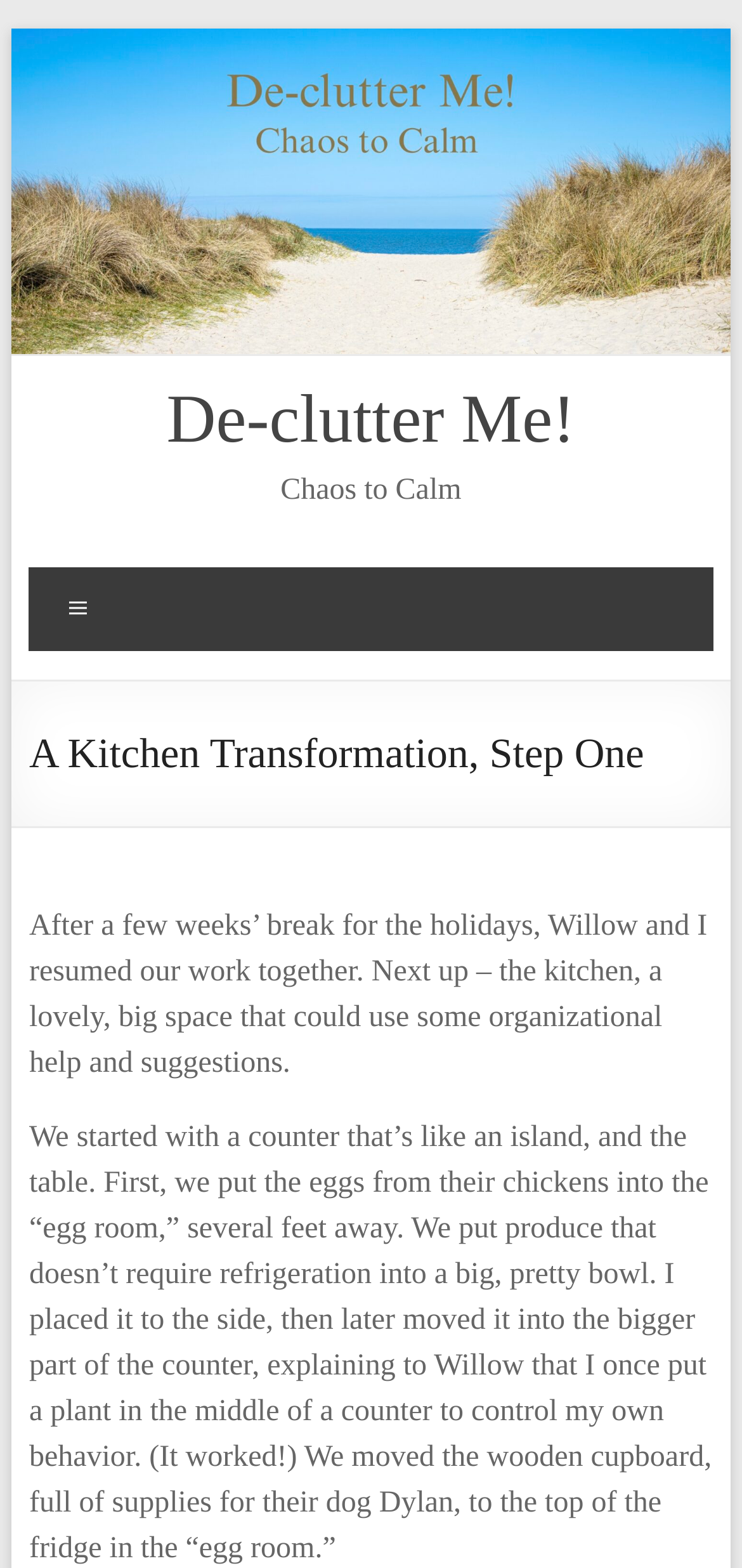Identify and provide the bounding box for the element described by: "De-clutter Me!".

[0.224, 0.243, 0.775, 0.292]